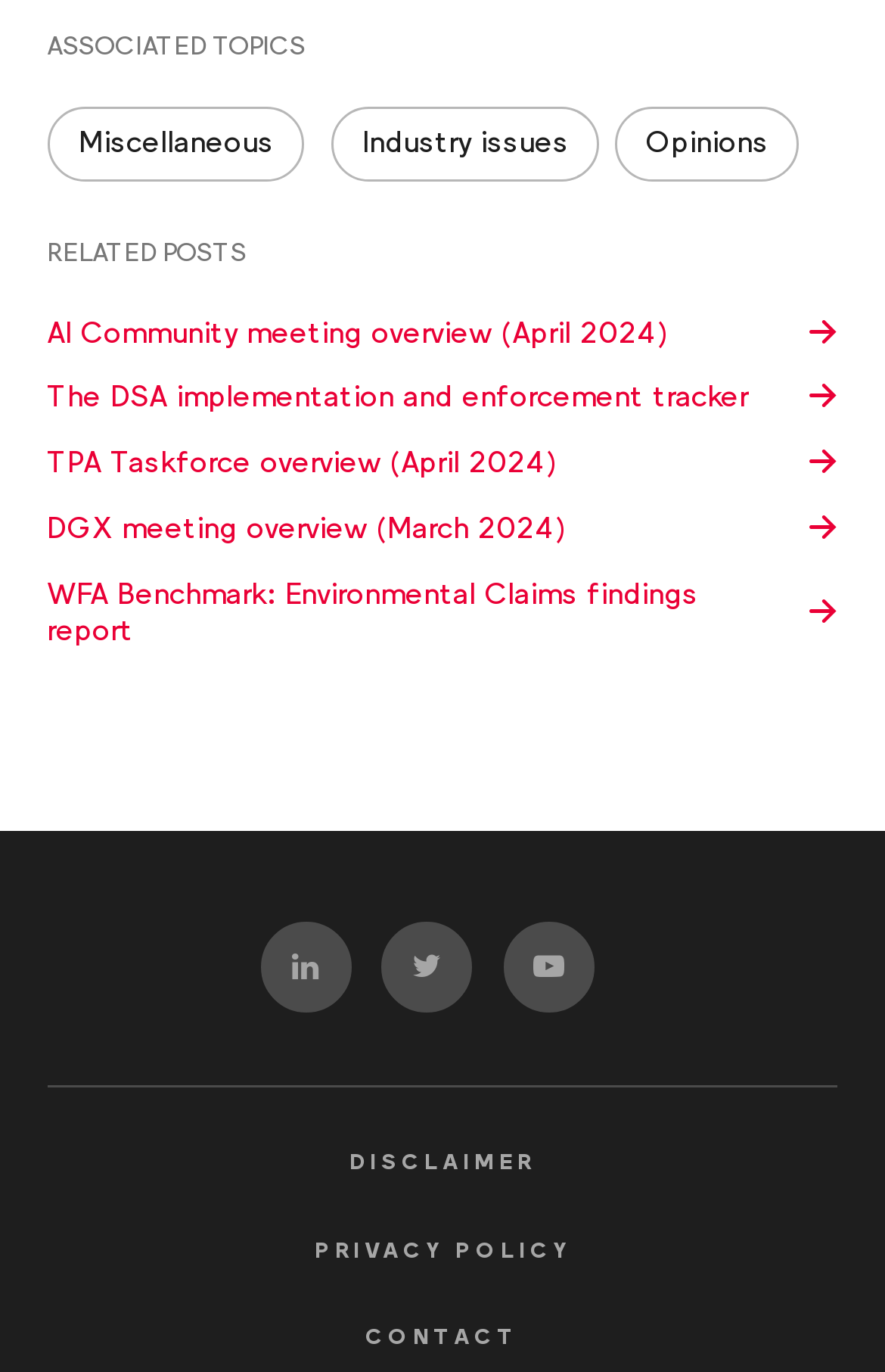Find the bounding box coordinates of the clickable area that will achieve the following instruction: "read news".

None